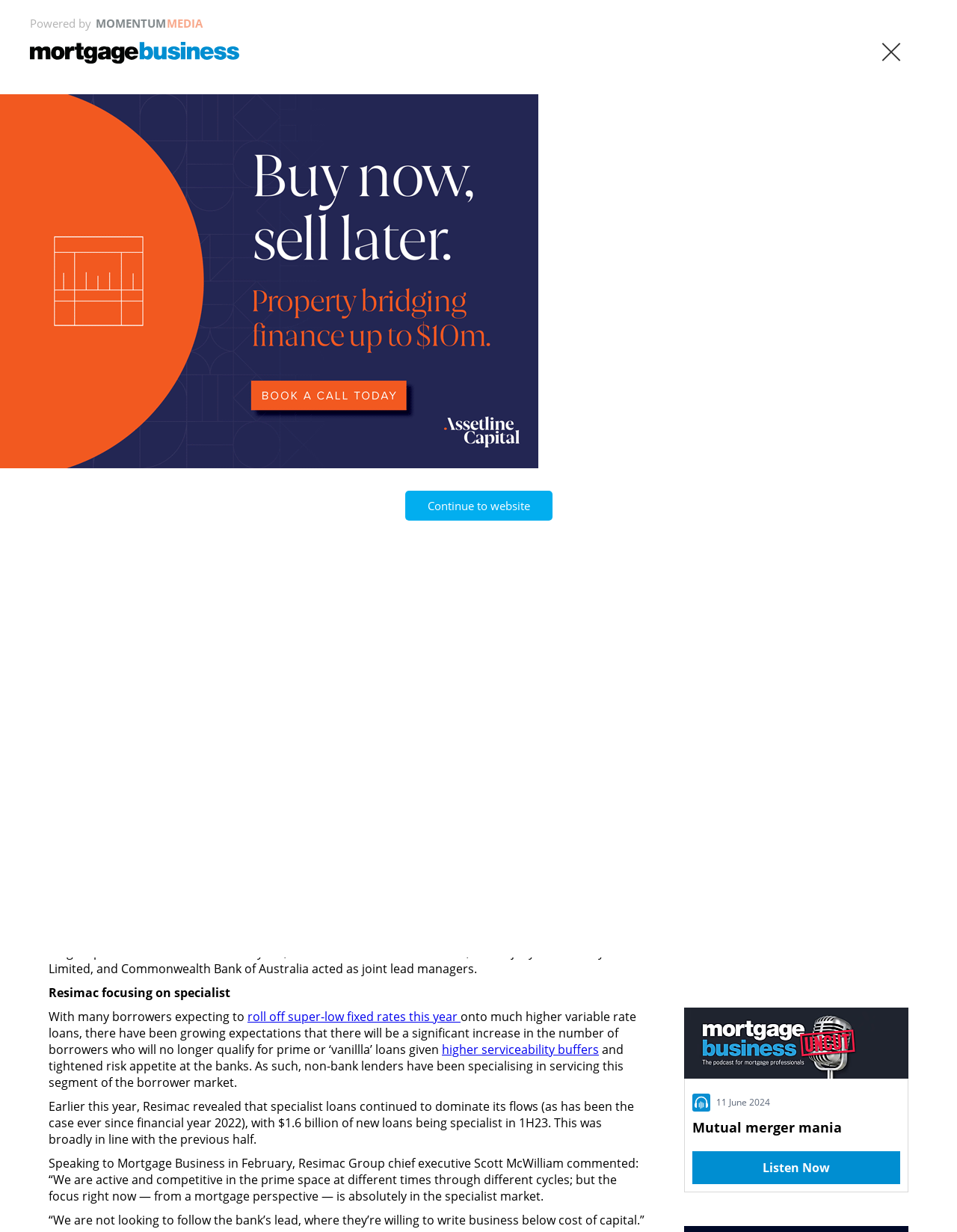Locate the bounding box coordinates of the region to be clicked to comply with the following instruction: "Search for keywords". The coordinates must be four float numbers between 0 and 1, in the form [left, top, right, bottom].

[0.786, 0.229, 0.942, 0.247]